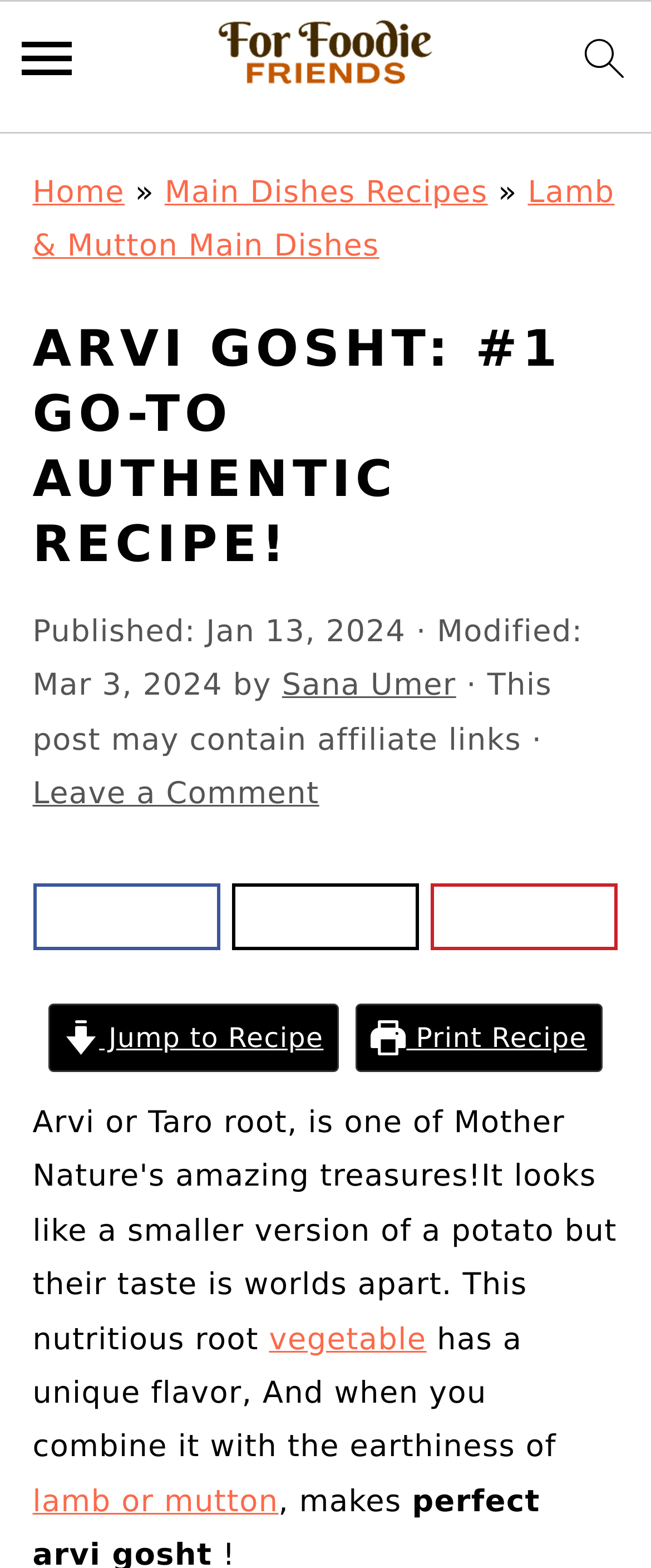Locate the UI element that matches the description Print Recipe in the webpage screenshot. Return the bounding box coordinates in the format (top-left x, top-left y, bottom-right x, bottom-right y), with values ranging from 0 to 1.

[0.547, 0.64, 0.925, 0.684]